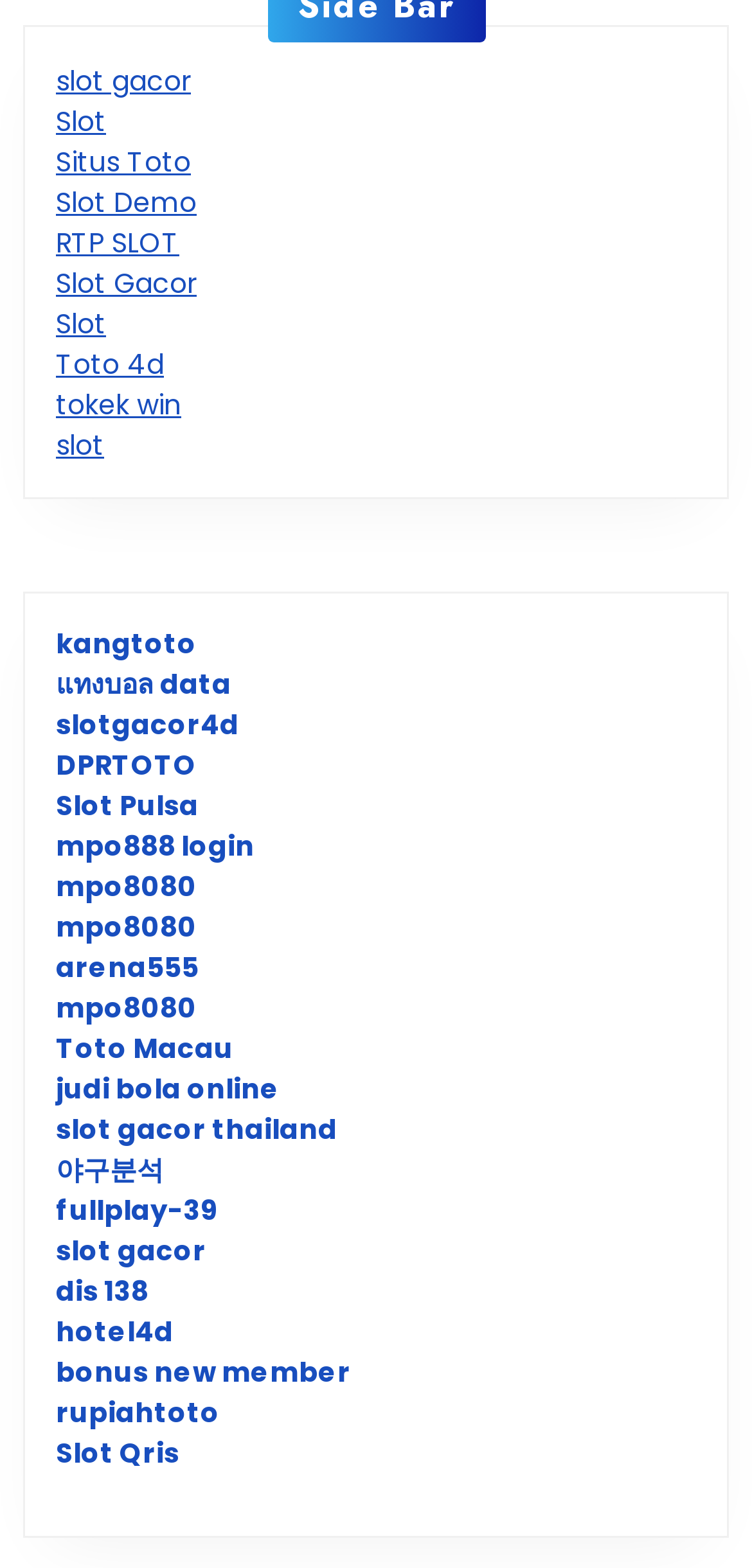What type of games are featured on this website?
Answer the question in as much detail as possible.

Based on the links provided on the webpage, it appears that the website is focused on slot games, with various types of slots such as 'Slot Gacor', 'Slot Demo', 'RTP SLOT', and more. The presence of links like 'Toto 4d' and 'Toto Macau' also suggests that the website may offer other types of games related to Toto.